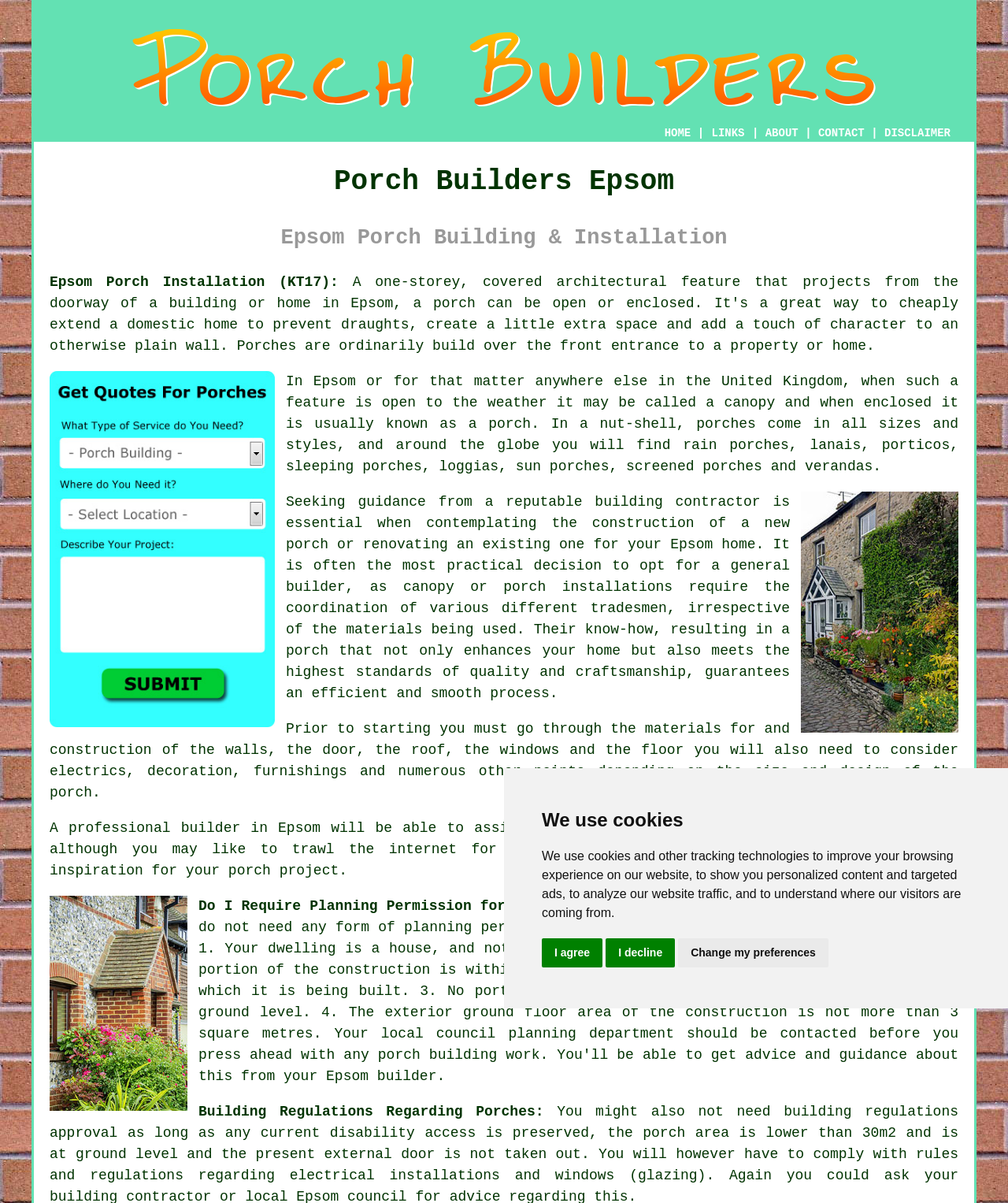Please identify the bounding box coordinates of the element's region that needs to be clicked to fulfill the following instruction: "Click on 'Buy a fake diploma'". The bounding box coordinates should consist of four float numbers between 0 and 1, i.e., [left, top, right, bottom].

None